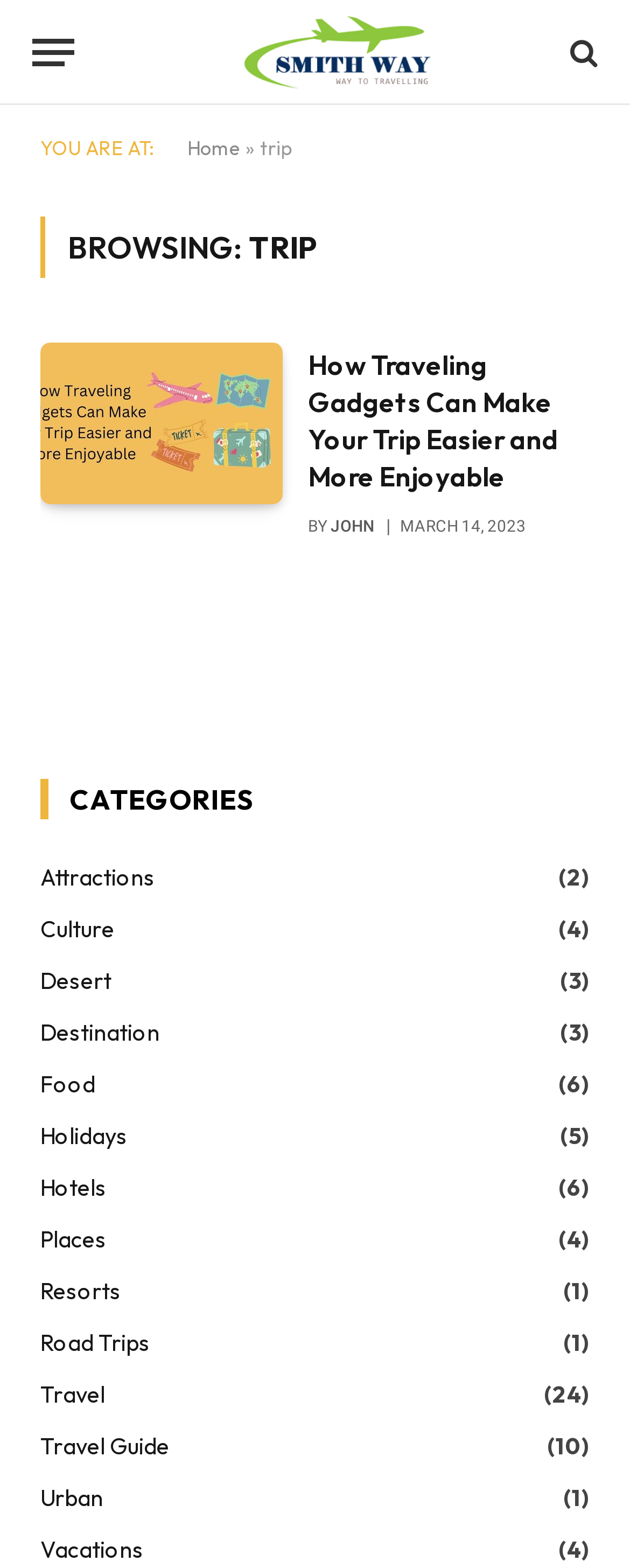Show the bounding box coordinates of the region that should be clicked to follow the instruction: "View 'Attractions' category."

[0.064, 0.55, 0.246, 0.571]